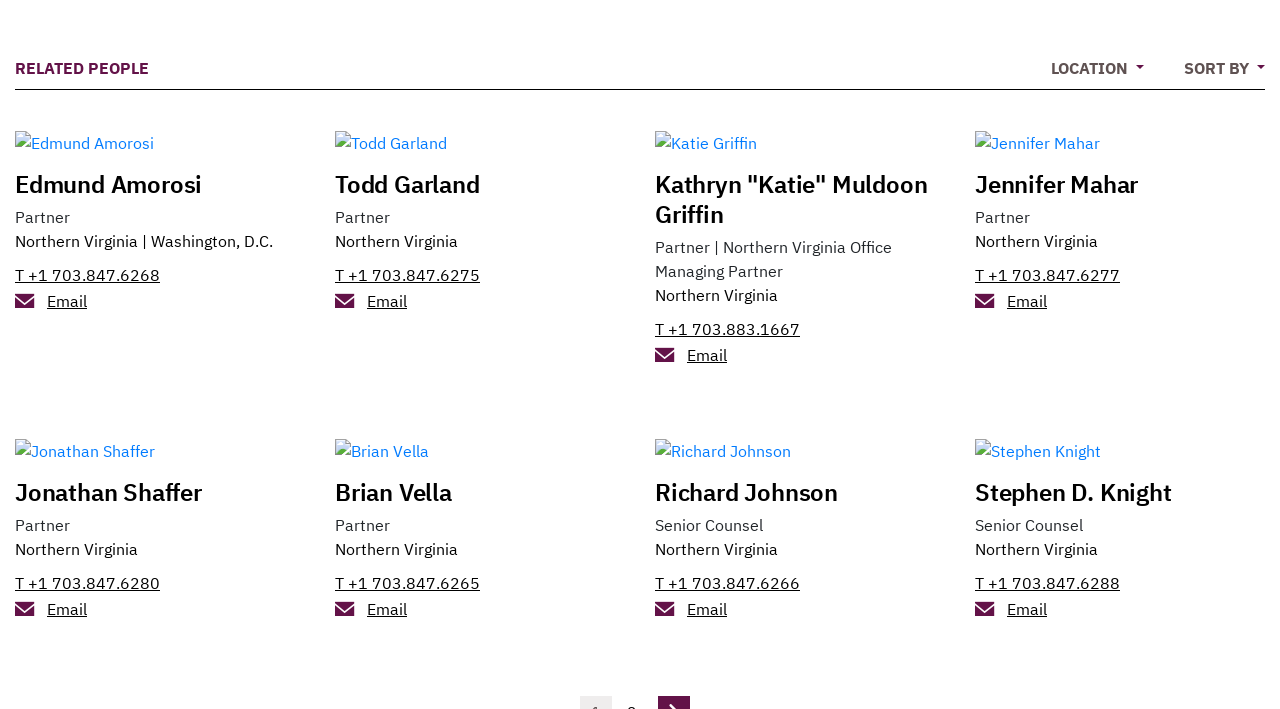Kindly provide the bounding box coordinates of the section you need to click on to fulfill the given instruction: "View Edmund Amorosi's profile".

[0.012, 0.183, 0.238, 0.219]